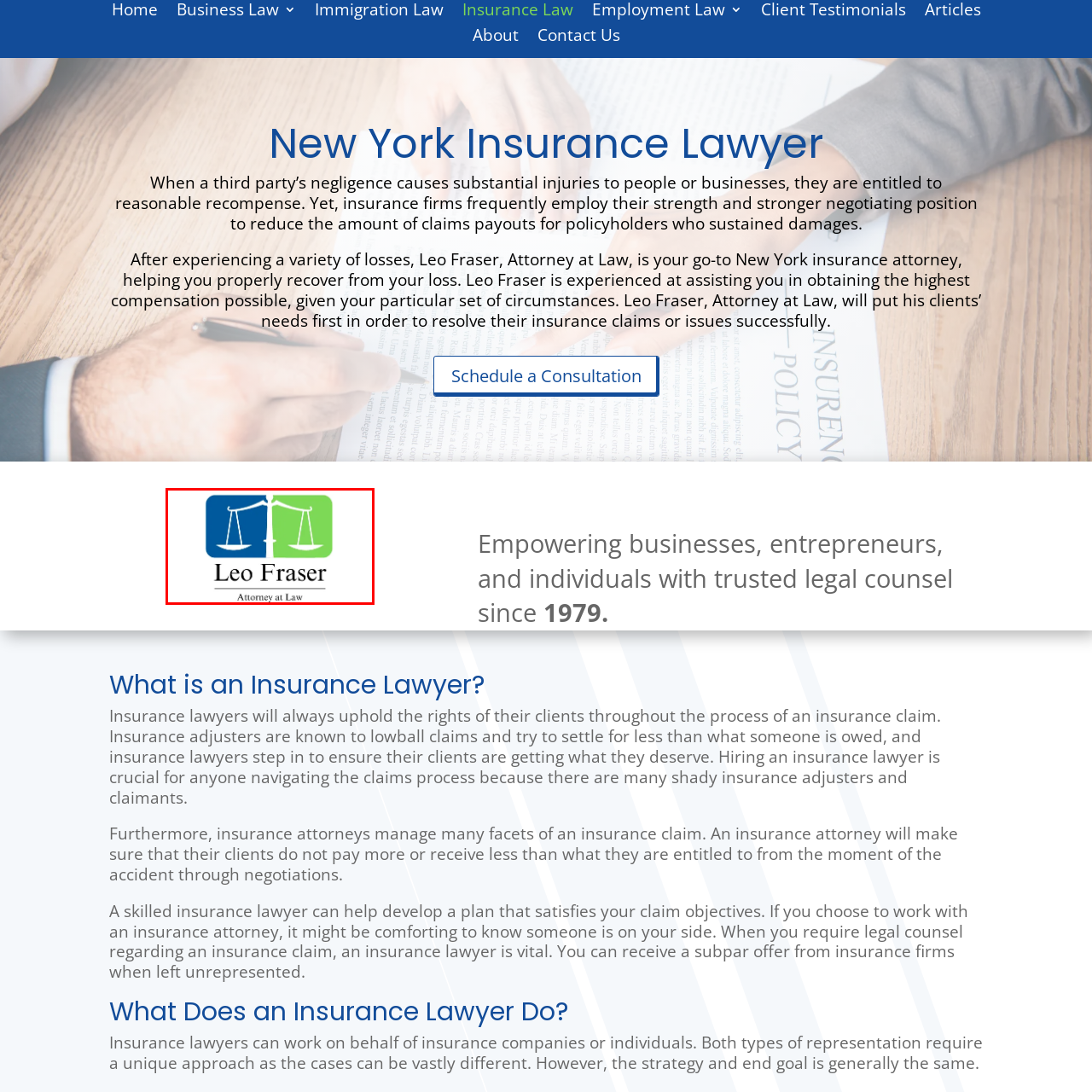Observe the image enclosed by the red border and respond to the subsequent question with a one-word or short phrase:
What type of law does Leo Fraser specialize in?

Insurance law